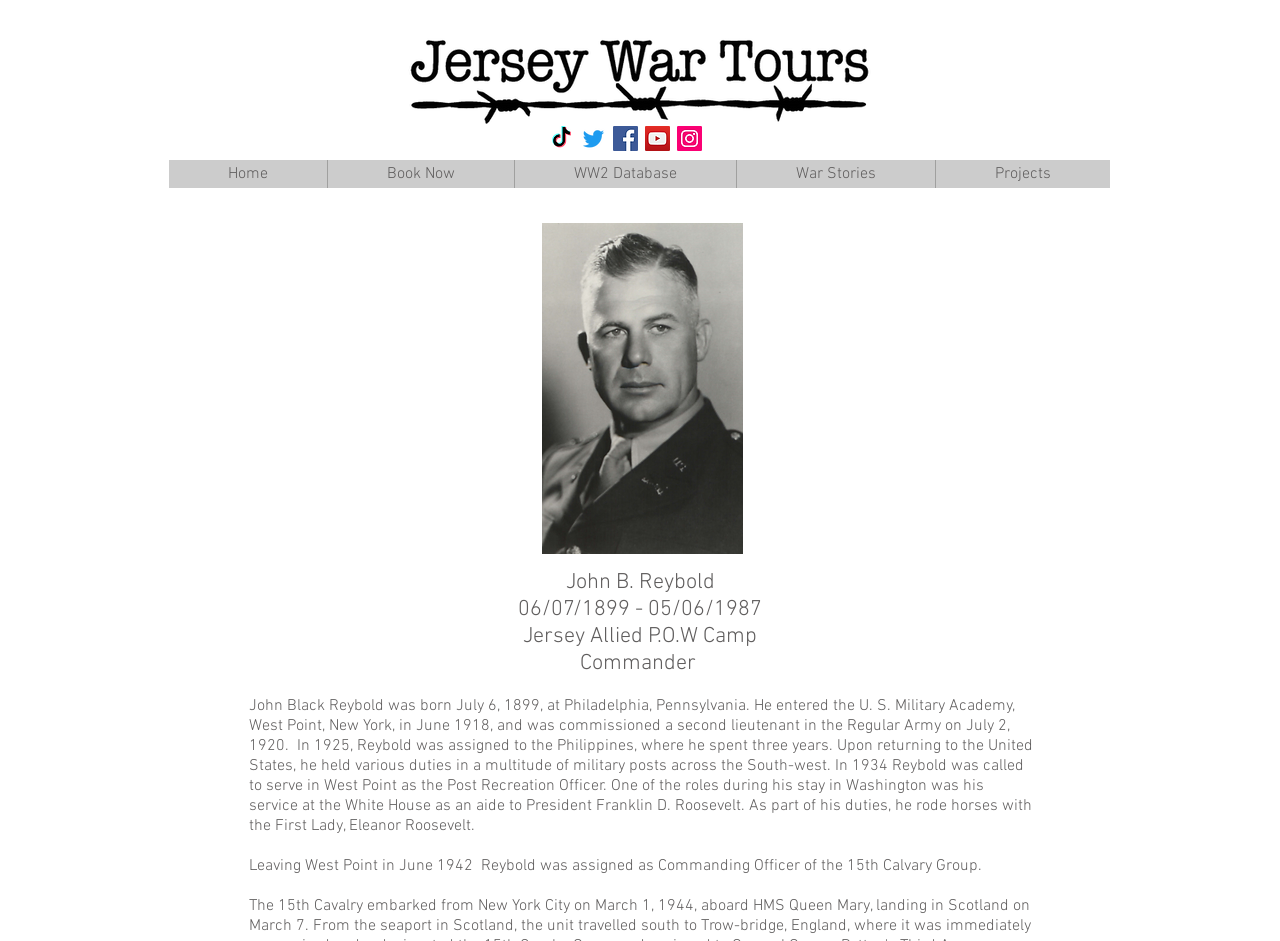What was John B. Reybold's role in Jersey?
Based on the screenshot, respond with a single word or phrase.

Allied P.O.W Camp Commander